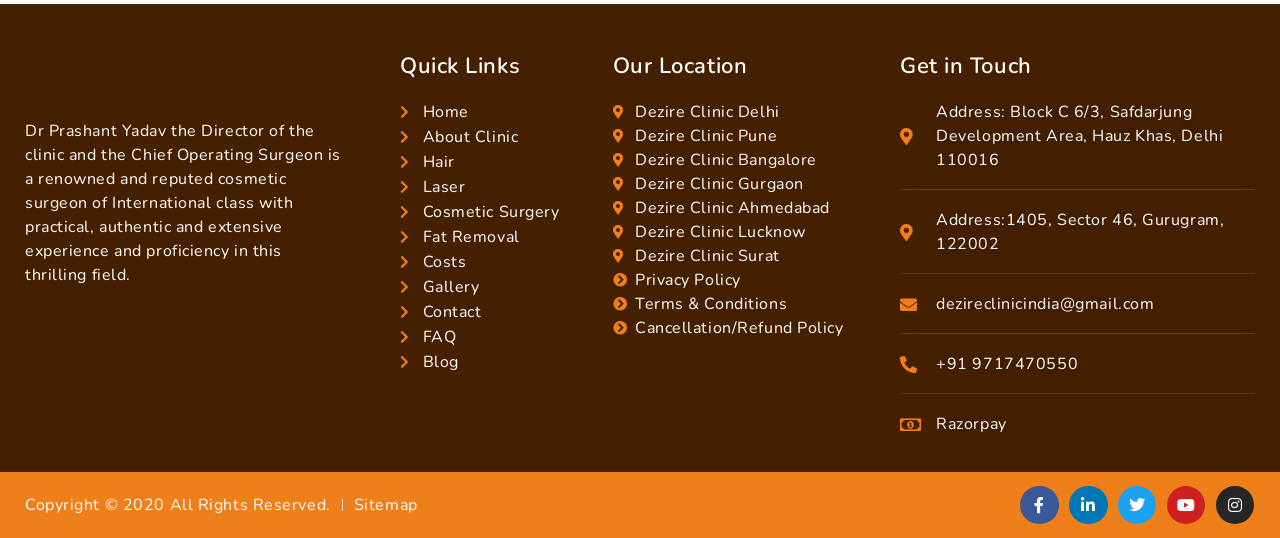Identify the bounding box coordinates of the section that should be clicked to achieve the task described: "Visit the 'Dezire Clinic Delhi' location".

[0.479, 0.186, 0.609, 0.231]